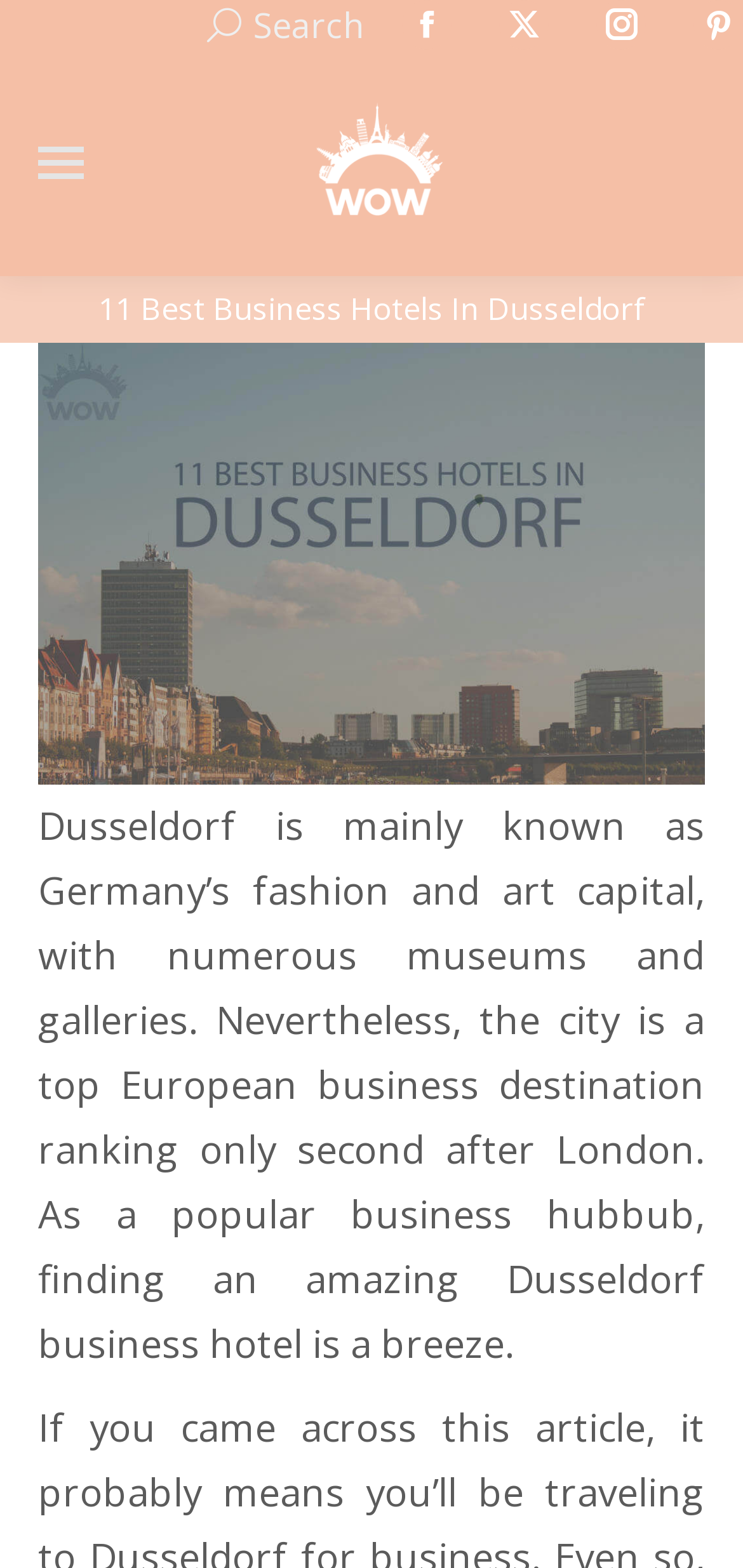Explain the features and main sections of the webpage comprehensively.

The webpage is about the 11 Best Business Hotels in Dusseldorf, Germany. At the top left, there is a search bar with a magnifying glass icon and the text "Search:". Next to it, there are three social media links to Facebook, X, and Instagram pages. On the top right, there is a mobile menu icon and a link to the WOW Travel website, accompanied by a small WOW Travel logo.

Below the top section, there is a large heading that reads "11 Best Business Hotels In Dusseldorf". Underneath the heading, there is a brief introduction to Dusseldorf as a business destination, describing it as Germany's fashion and art capital with numerous museums and galleries. The introduction also mentions that the city is a top European business hub.

To the left of the introduction, there is a large image related to the 11 Best Business Hotels in Dusseldorf. At the bottom right of the page, there is a "Go to Top" link with an upward arrow icon.